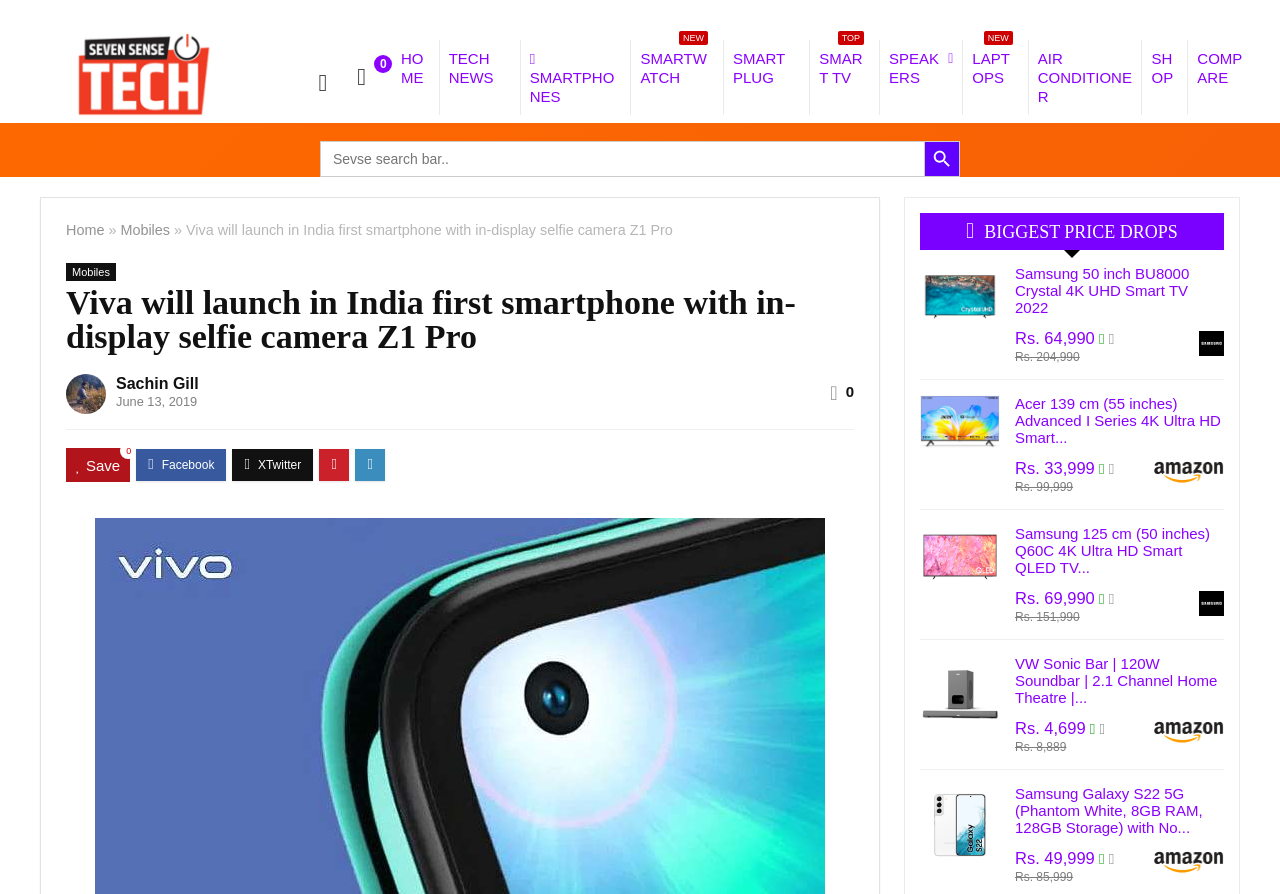Please determine the bounding box coordinates of the area that needs to be clicked to complete this task: 'Compare prices'. The coordinates must be four float numbers between 0 and 1, formatted as [left, top, right, bottom].

[0.928, 0.044, 0.982, 0.107]